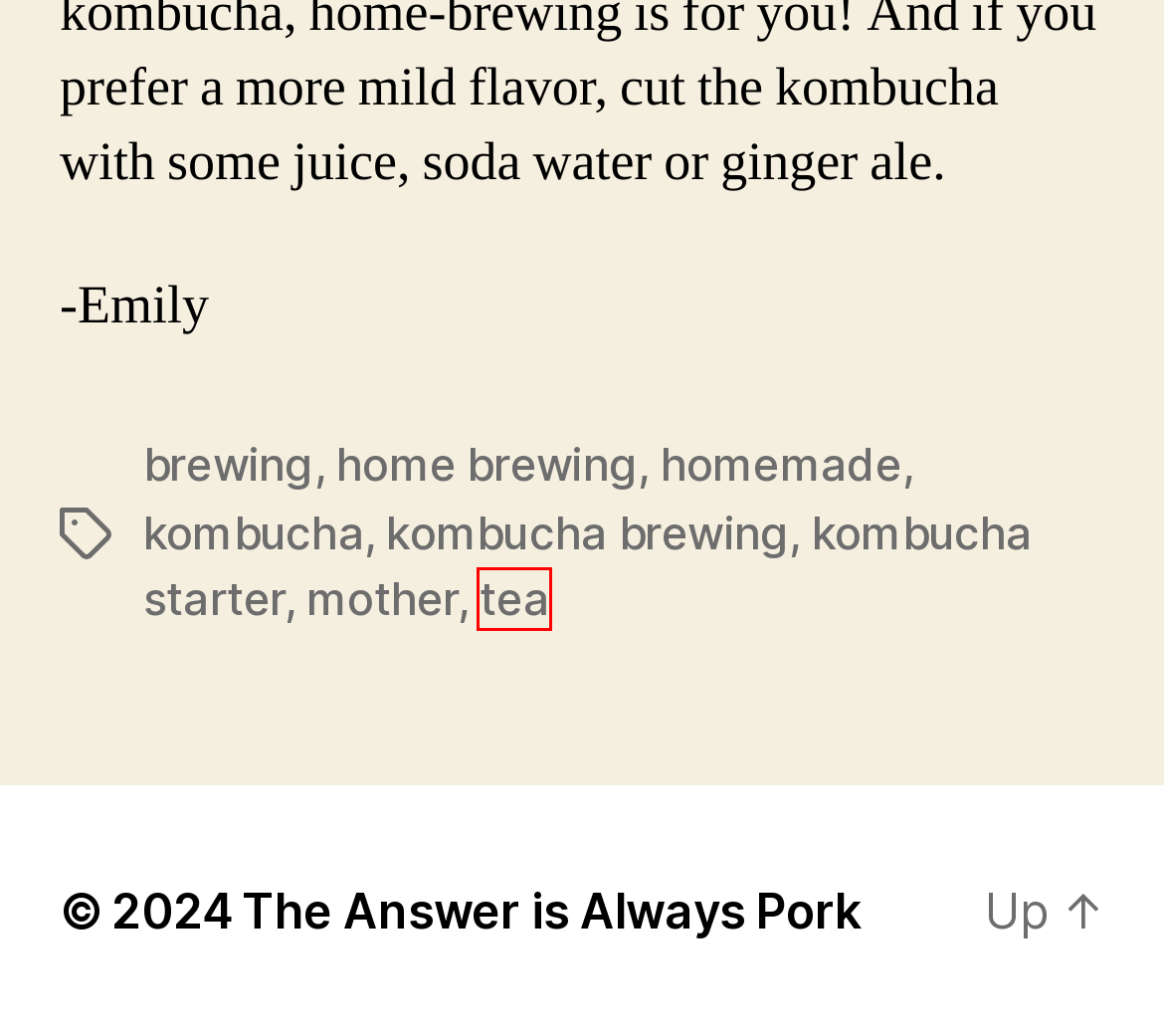Examine the screenshot of a webpage with a red rectangle bounding box. Select the most accurate webpage description that matches the new webpage after clicking the element within the bounding box. Here are the candidates:
A. home brewing – The Answer is Always Pork
B. kombucha brewing – The Answer is Always Pork
C. brewing – The Answer is Always Pork
D. kombucha – The Answer is Always Pork
E. tea – The Answer is Always Pork
F. homemade – The Answer is Always Pork
G. The Answer is Always Pork – The Answer is Always Pork
H. The Answer is Always Pork – Cooking and Eating in San Francisco

E